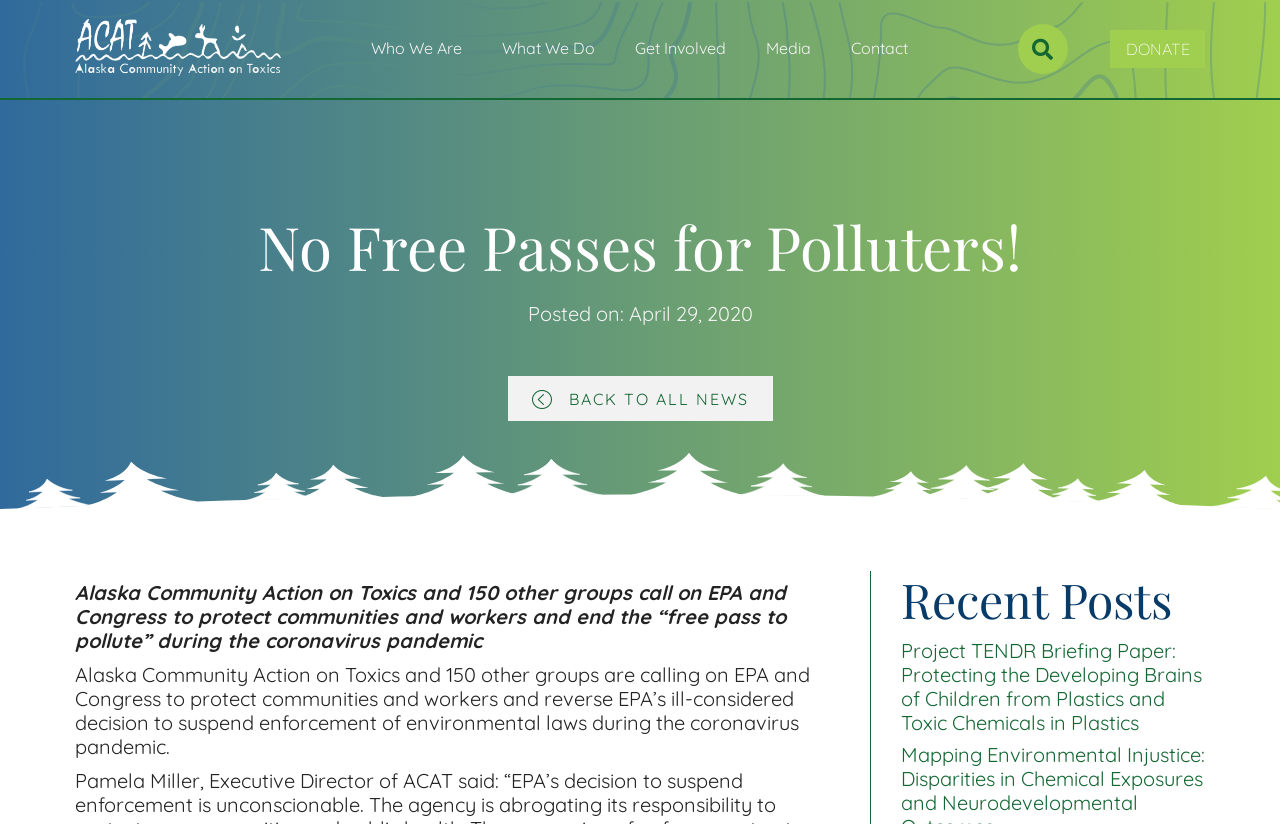Offer a thorough description of the webpage.

The webpage is about Alaska Community Action on Toxics (ACAT) and its efforts to protect communities and workers from pollution. At the top left corner, there is a logo of ACAT, accompanied by a navigation menu with links to "Who We Are", "What We Do", "Get Involved", "Media", and "Contact". On the top right corner, there is a search form and a "Donate" button.

Below the navigation menu, there is a heading that reads "No Free Passes for Polluters!" followed by a post date "April 29, 2020". The main content of the webpage is an article that describes how ACAT and 150 other groups are calling on the EPA and Congress to protect communities and workers and end the "free pass to pollute" during the coronavirus pandemic. The article is divided into two paragraphs, with the first paragraph summarizing the call to action and the second paragraph providing more details on the issue.

On the right side of the article, there is a button that reads "Back to All News". Below the article, there is a section titled "Recent Posts" with a link to a briefing paper on protecting children's developing brains from plastics and toxic chemicals.